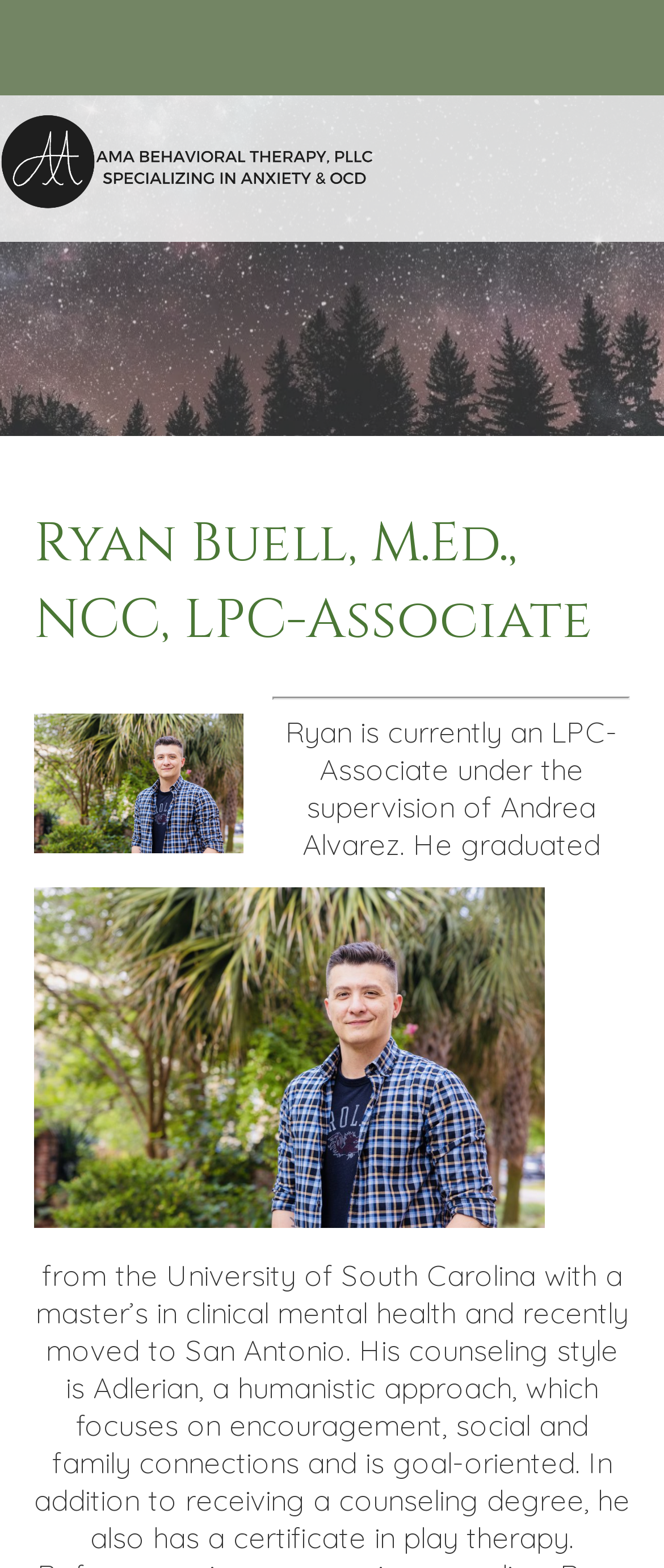Create an elaborate caption that covers all aspects of the webpage.

The webpage is about Ryan's counseling services. At the top-left corner, there is a link and a complementary element, which are positioned closely together. Below them, there is a large image that spans the entire width of the page. 

On the top-right side, there is a heading that displays Ryan's name and credentials. Below the heading, there are two smaller images, one on top of the other, which appear to be Ryan's profile pictures. 

A horizontal separator line is positioned below the images, dividing the page into two sections. Below the separator, there is a block of text that describes Ryan's background, counseling style, and qualifications. The text is positioned on the left side of the page and takes up most of the page's width.